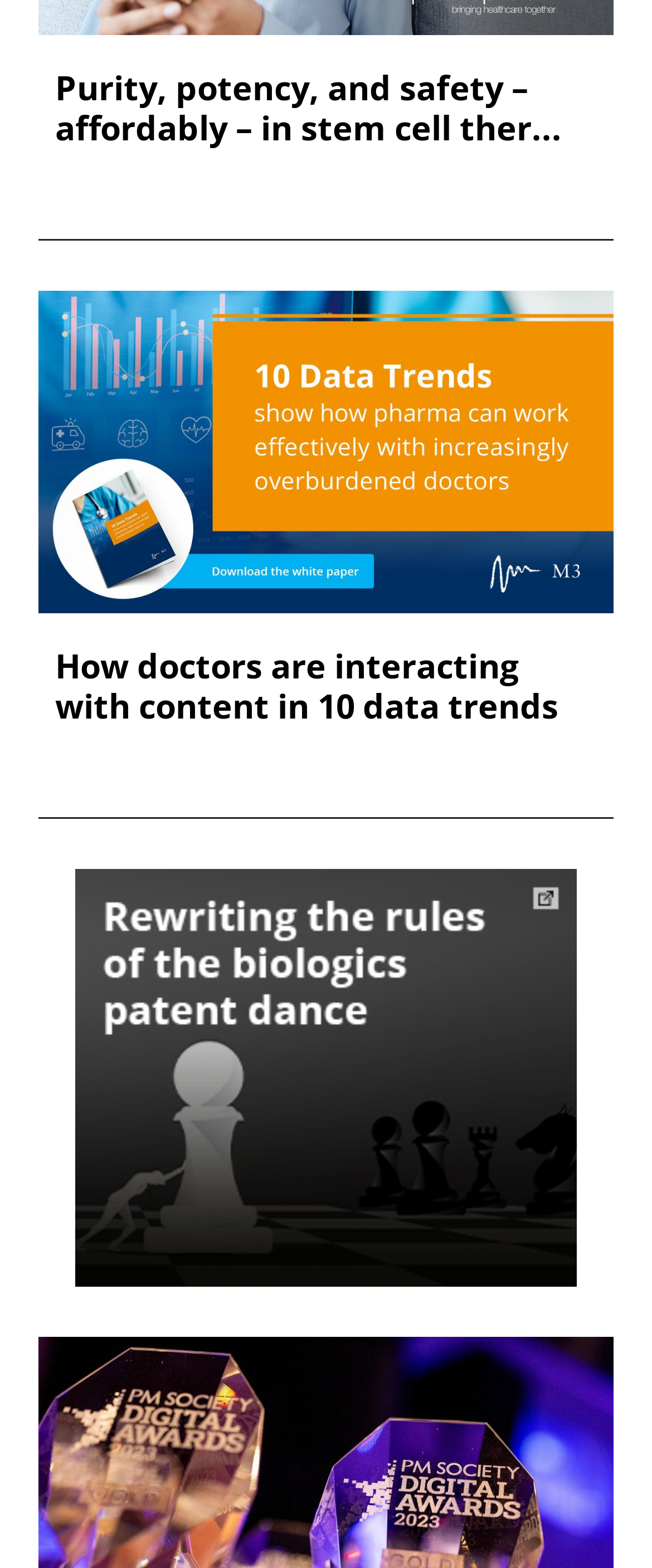Predict the bounding box of the UI element that fits this description: "Work for us".

[0.651, 0.849, 0.862, 0.877]